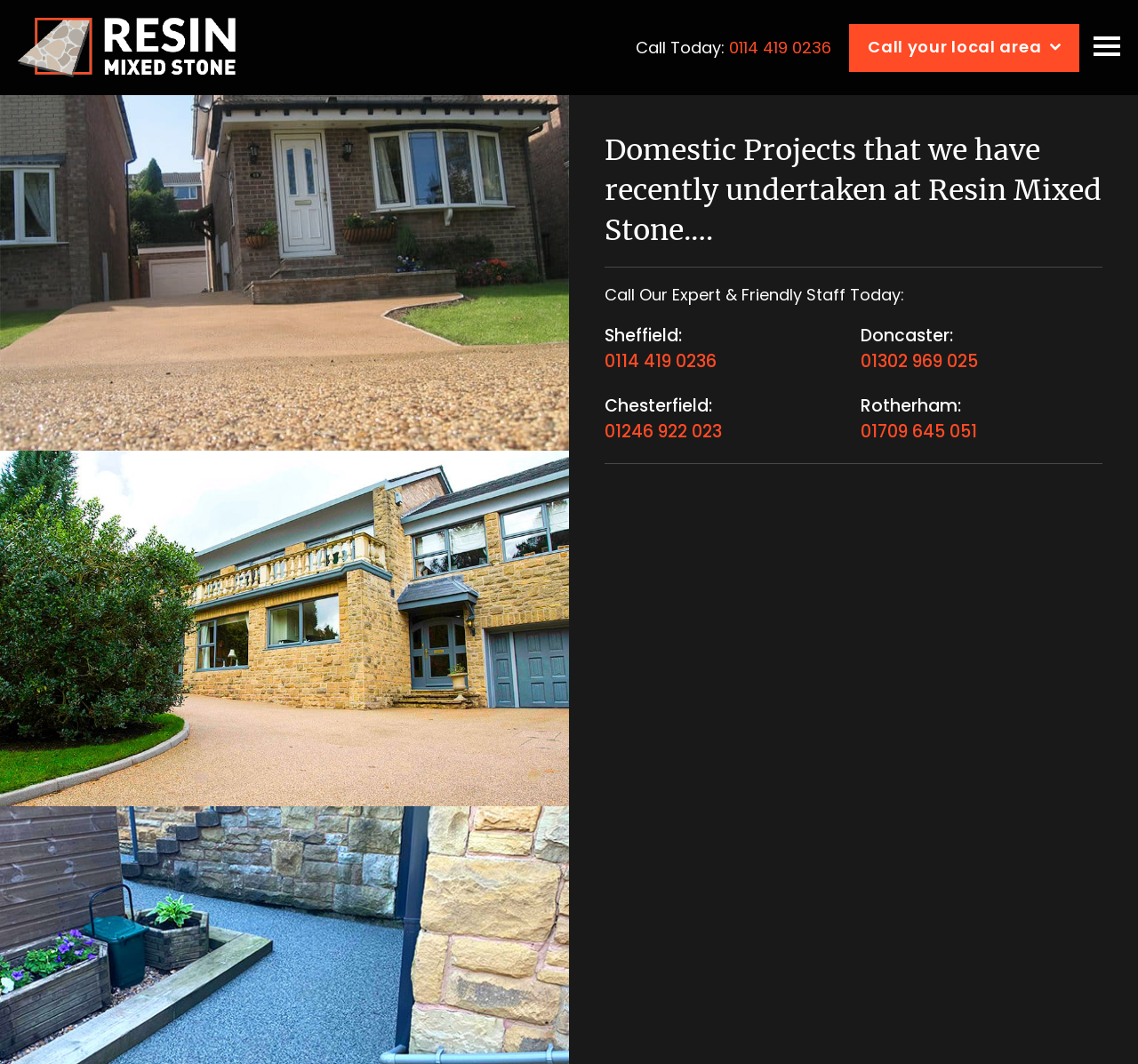How can I contact the company?
Please describe in detail the information shown in the image to answer the question.

I found this information by reading the static text on the webpage, which states 'Call Today:' and provides several phone numbers to contact the company.